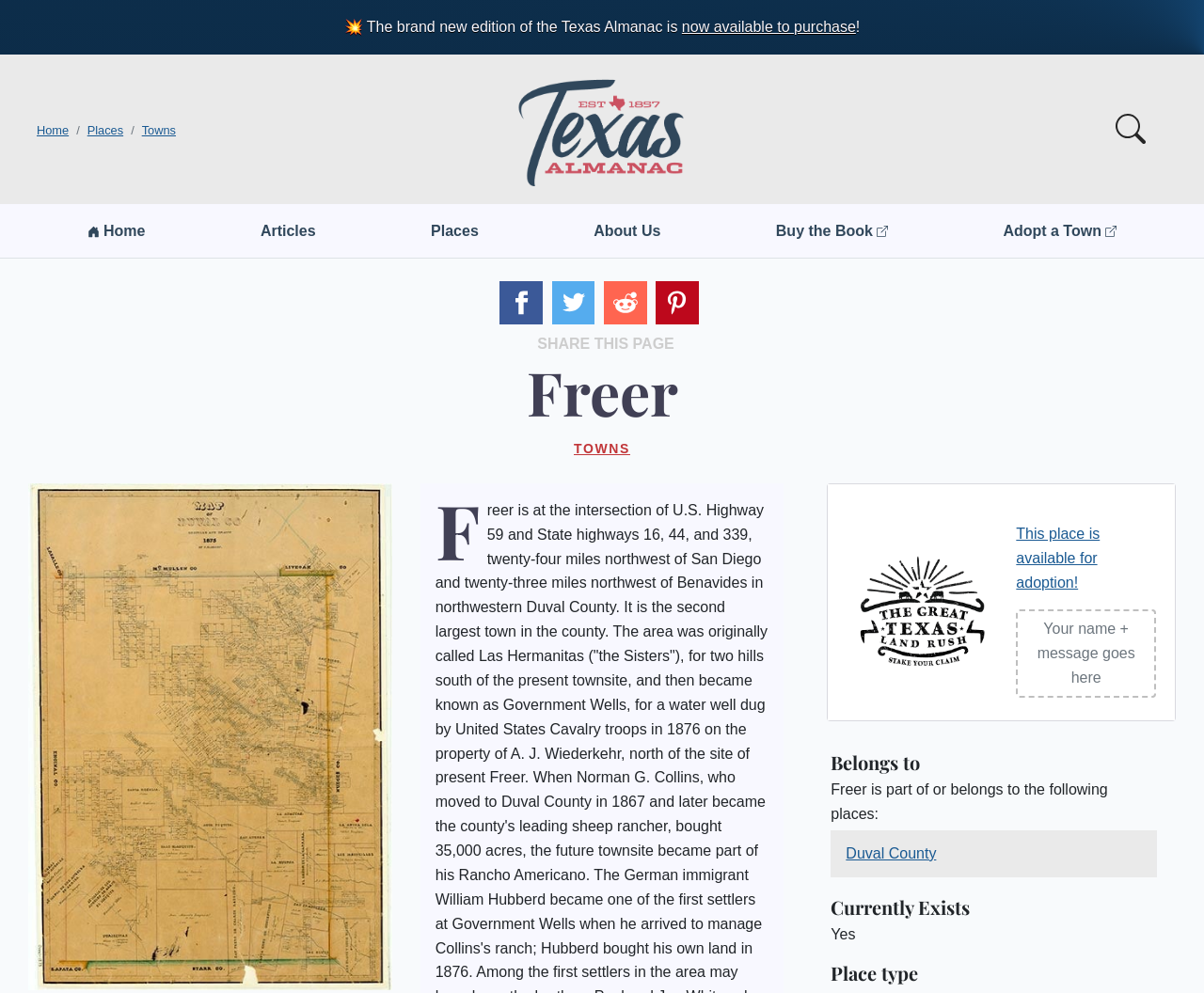Identify the bounding box coordinates of the area you need to click to perform the following instruction: "Share this page".

[0.446, 0.338, 0.56, 0.354]